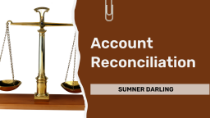Respond to the following question using a concise word or phrase: 
What does the golden balance scale symbolize?

Equity and balance